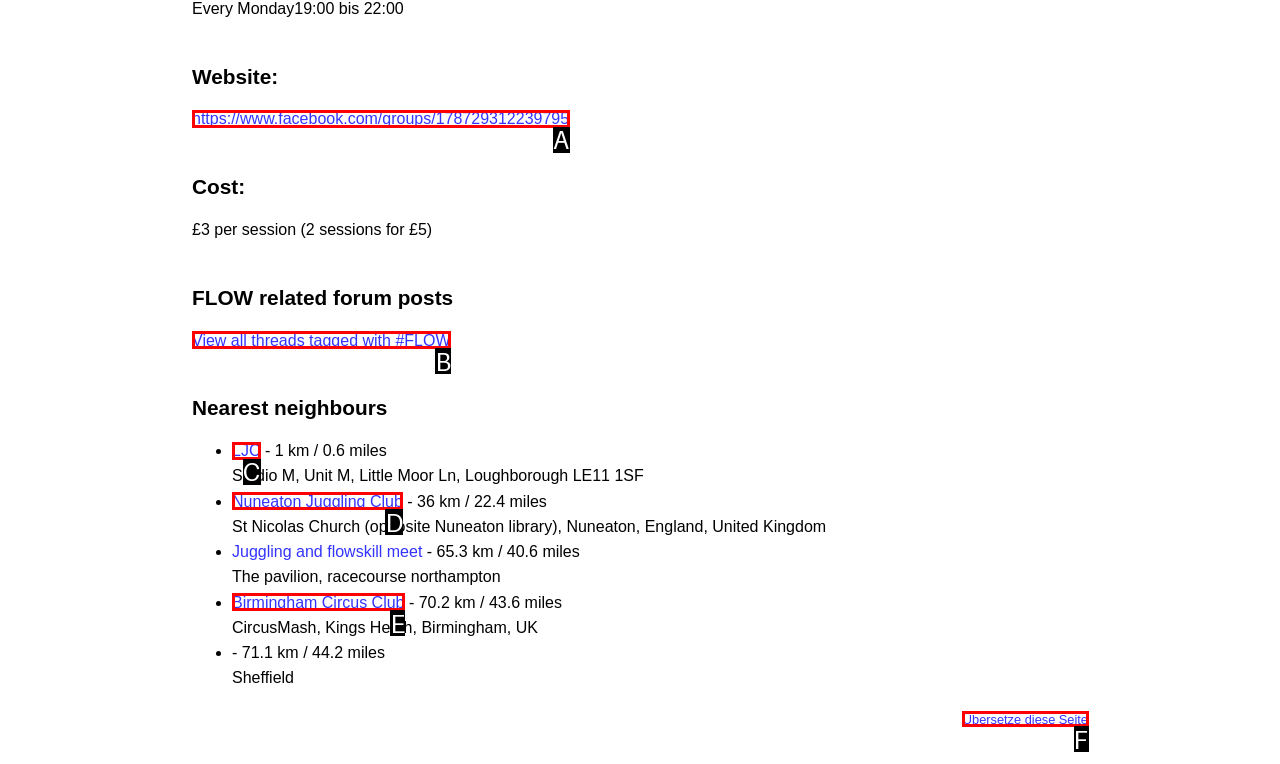Find the option that fits the given description: LJC
Answer with the letter representing the correct choice directly.

C